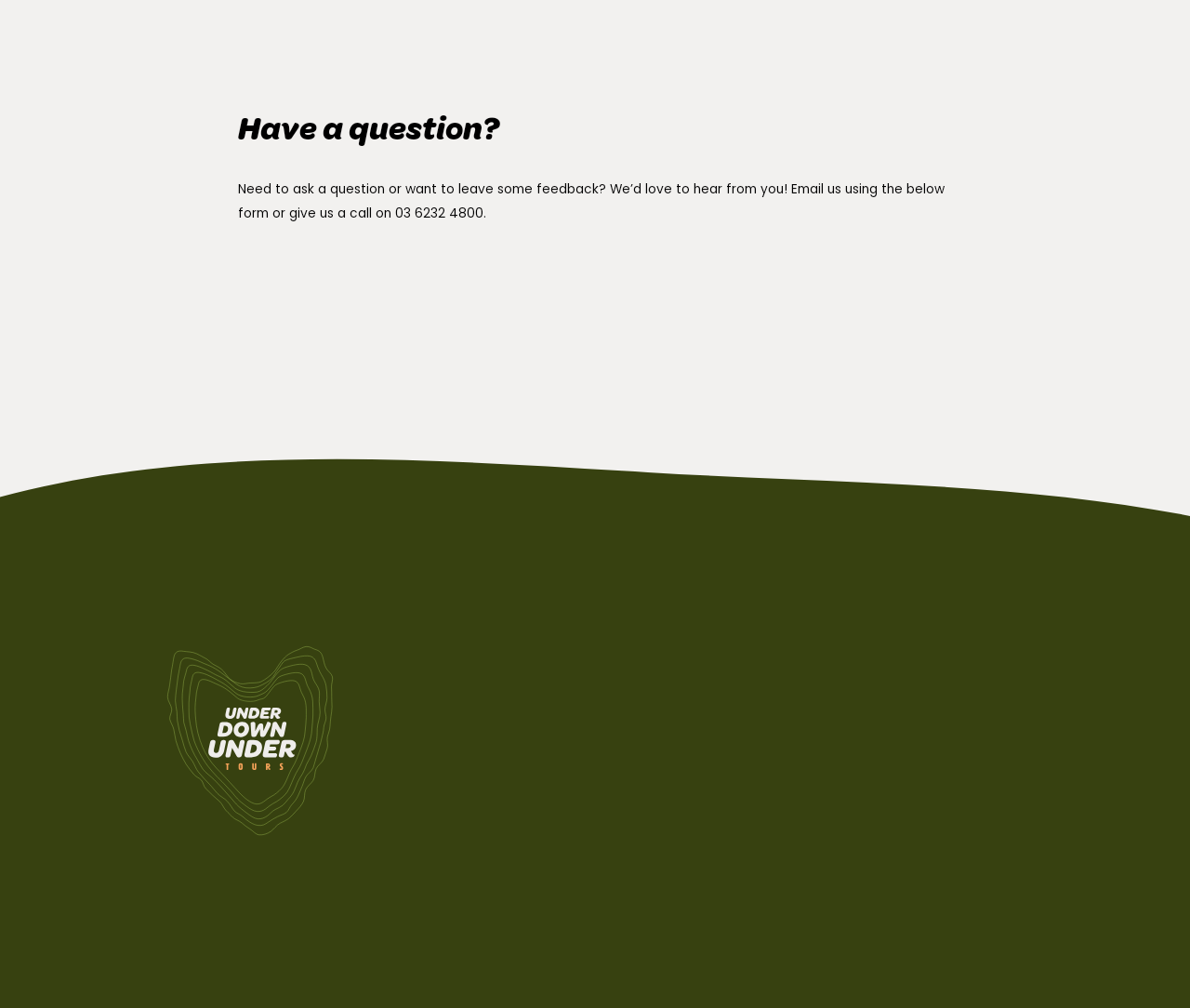What is the acknowledgement statement about?
Use the screenshot to answer the question with a single word or phrase.

Traditional custodians of lutruwita (Tasmania)